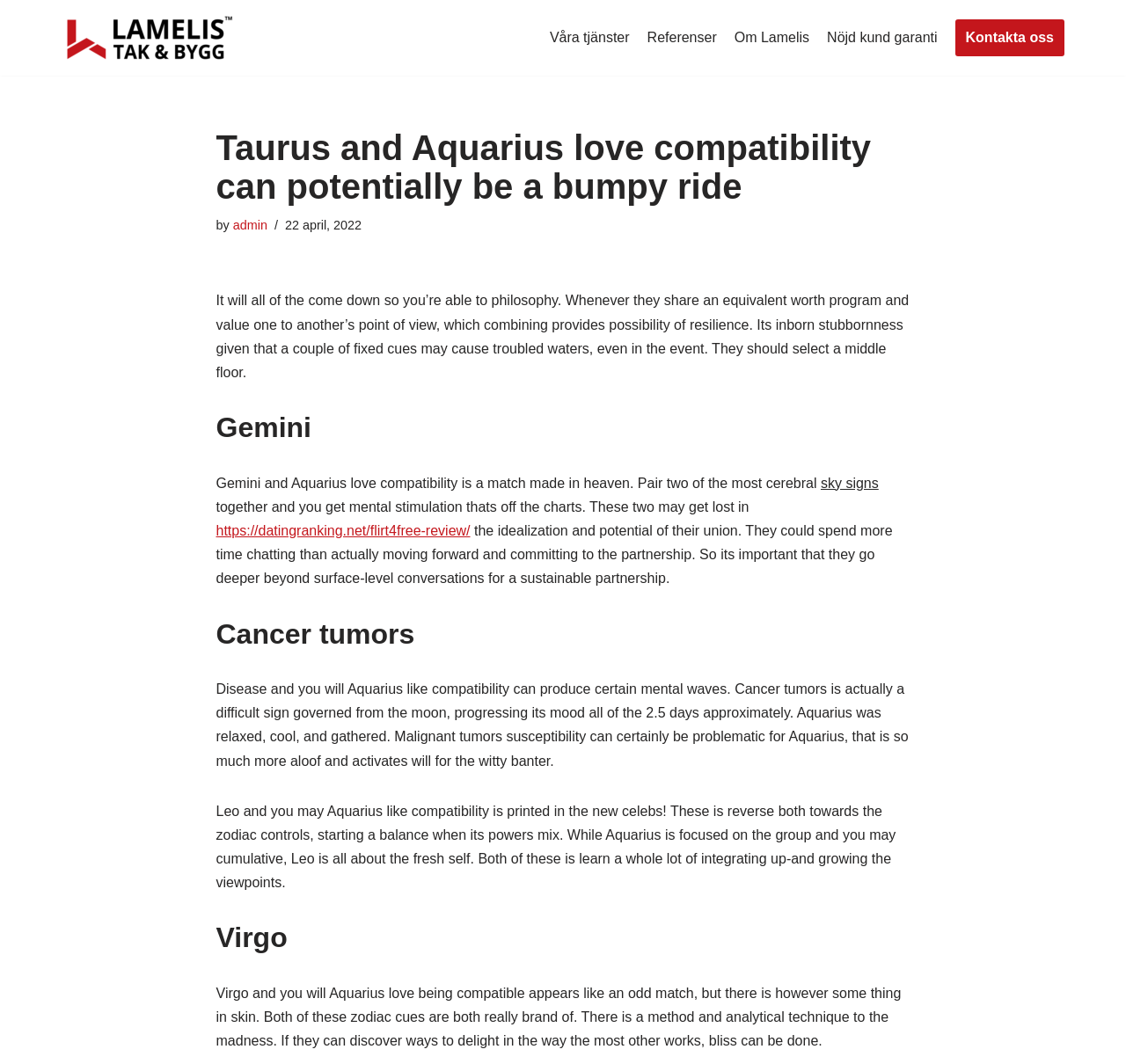Please locate and generate the primary heading on this webpage.

Taurus and Aquarius love compatibility can potentially be a bumpy ride